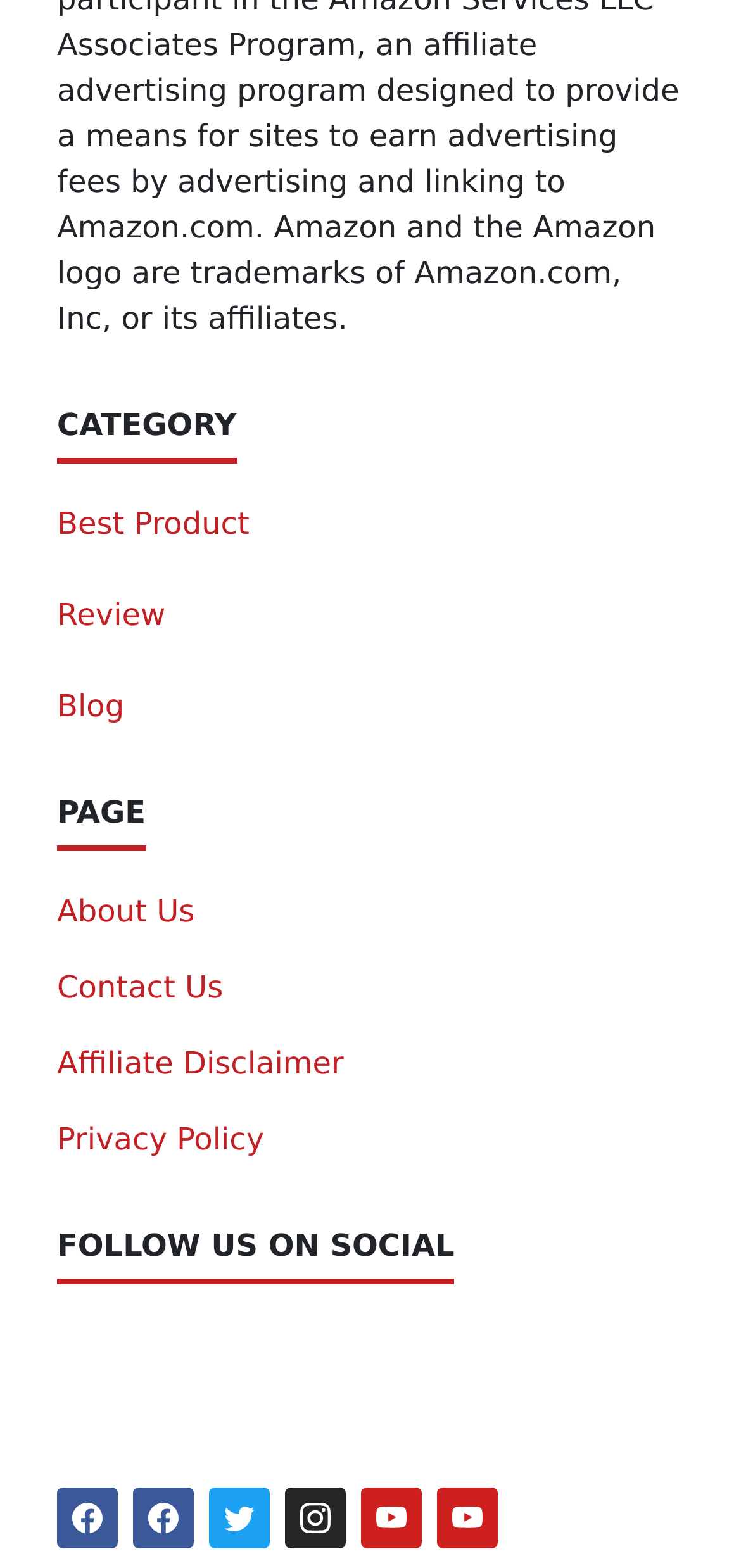Provide the bounding box coordinates of the UI element this sentence describes: "About Us".

[0.077, 0.569, 0.263, 0.592]